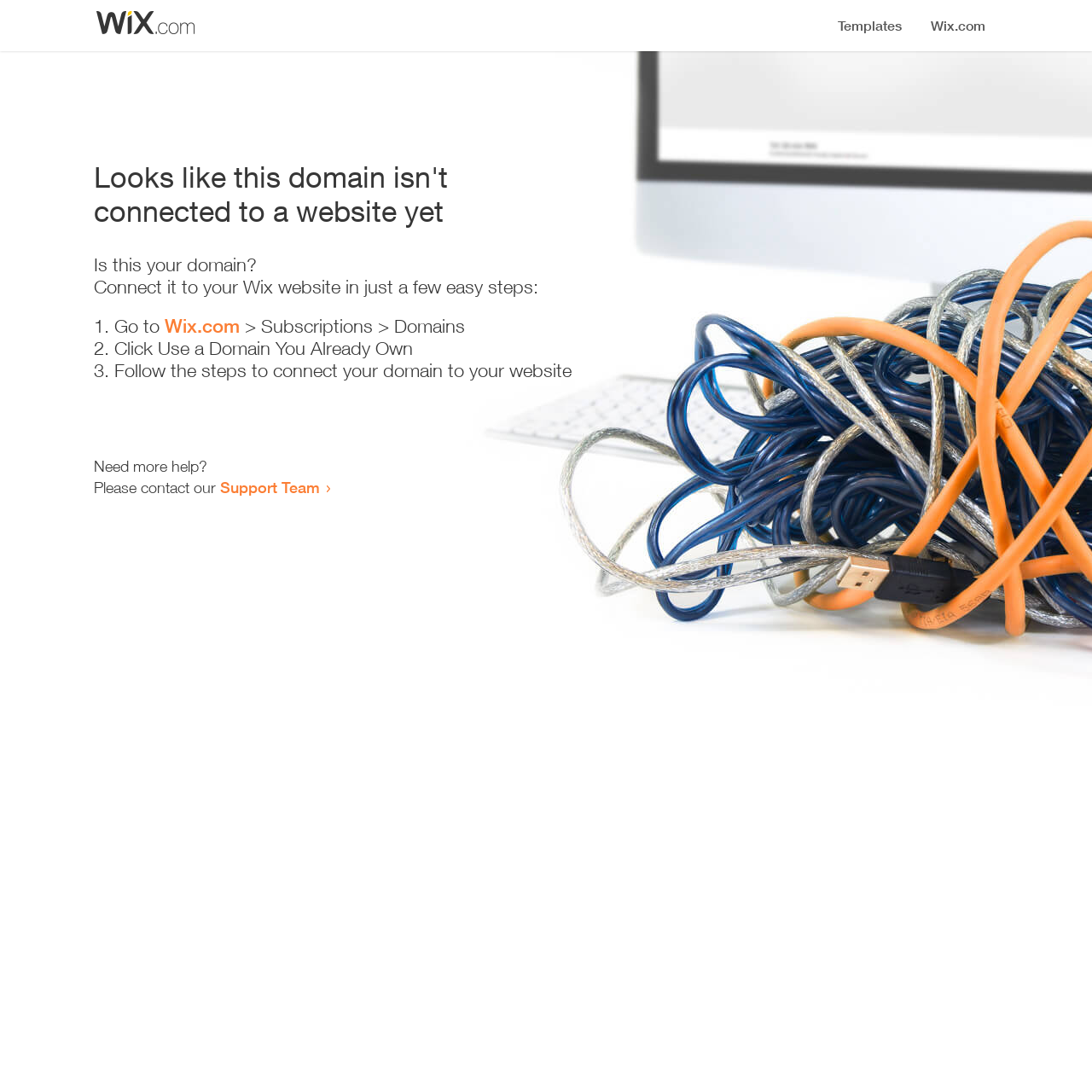Create a detailed summary of all the visual and textual information on the webpage.

The webpage appears to be an error page, indicating that a domain is not connected to a website yet. At the top, there is a small image, likely a logo or icon. Below the image, a prominent heading reads "Looks like this domain isn't connected to a website yet". 

Underneath the heading, there is a series of instructions to connect the domain to a Wix website. The instructions are presented in a step-by-step format, with each step numbered and accompanied by a brief description. The first step is to go to Wix.com, followed by navigating to the Subscriptions and Domains section. The second step is to click "Use a Domain You Already Own", and the third step is to follow the instructions to connect the domain to the website.

At the bottom of the page, there is a section offering additional help, with a message "Need more help?" followed by an invitation to contact the Support Team via a link.